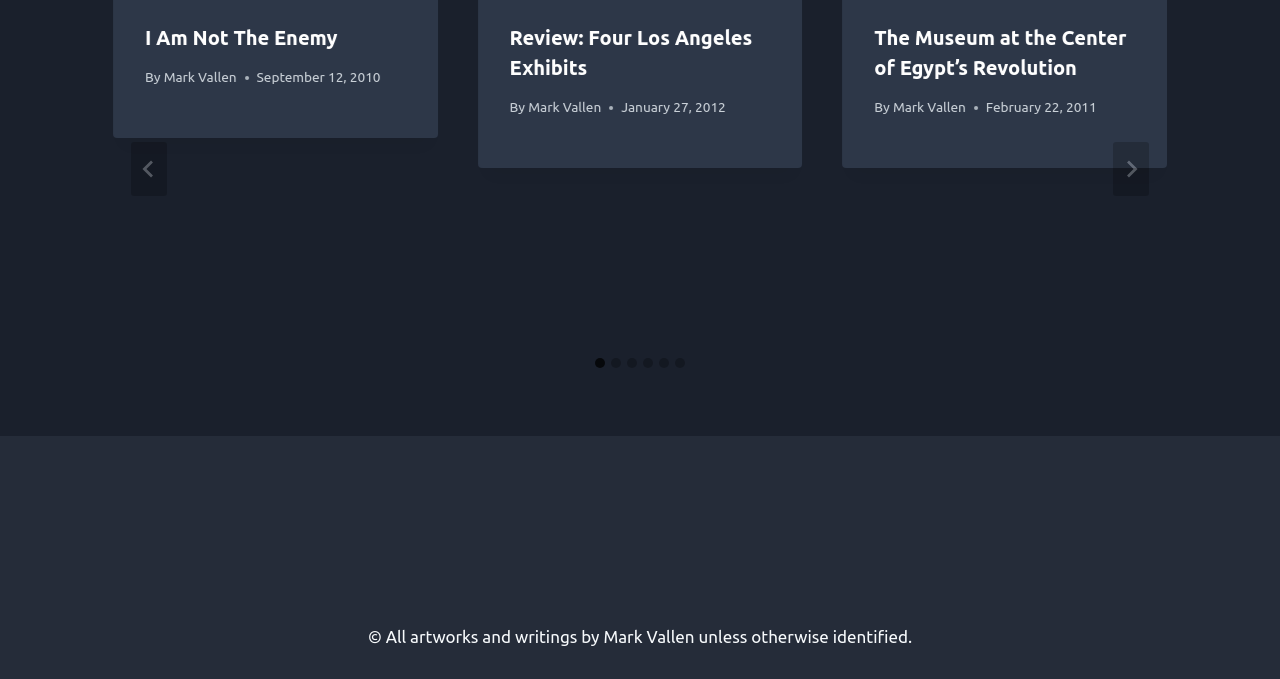Based on the image, please respond to the question with as much detail as possible:
How many slides are available?

I counted the number of tabs in the tablist element, which are labeled as 'Go to slide 1', 'Go to slide 2', ..., 'Go to slide 6'. This indicates that there are 6 slides available.